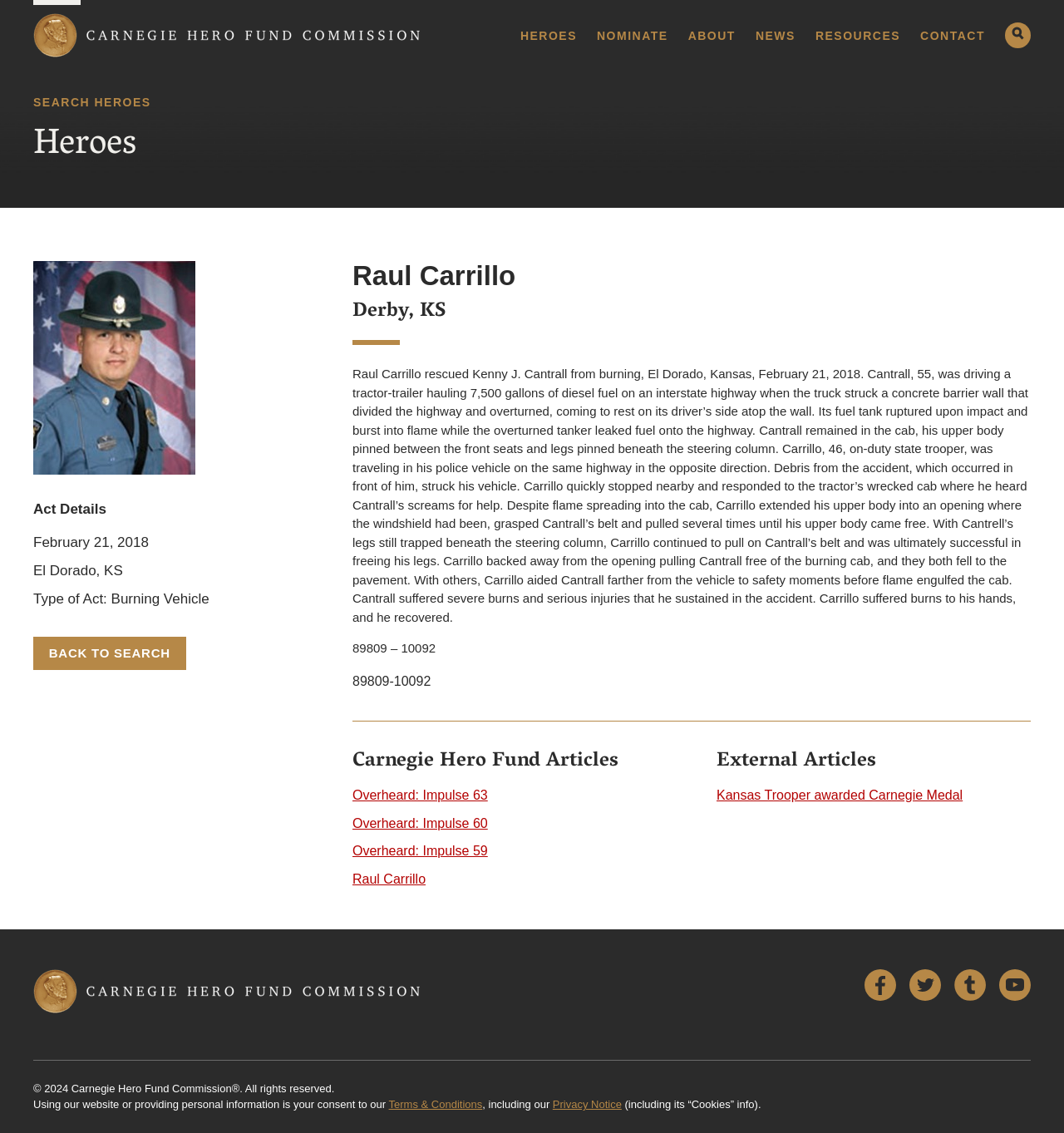Given the description Kansas Trooper awarded Carnegie Medal, predict the bounding box coordinates of the UI element. Ensure the coordinates are in the format (top-left x, top-left y, bottom-right x, bottom-right y) and all values are between 0 and 1.

[0.673, 0.696, 0.905, 0.708]